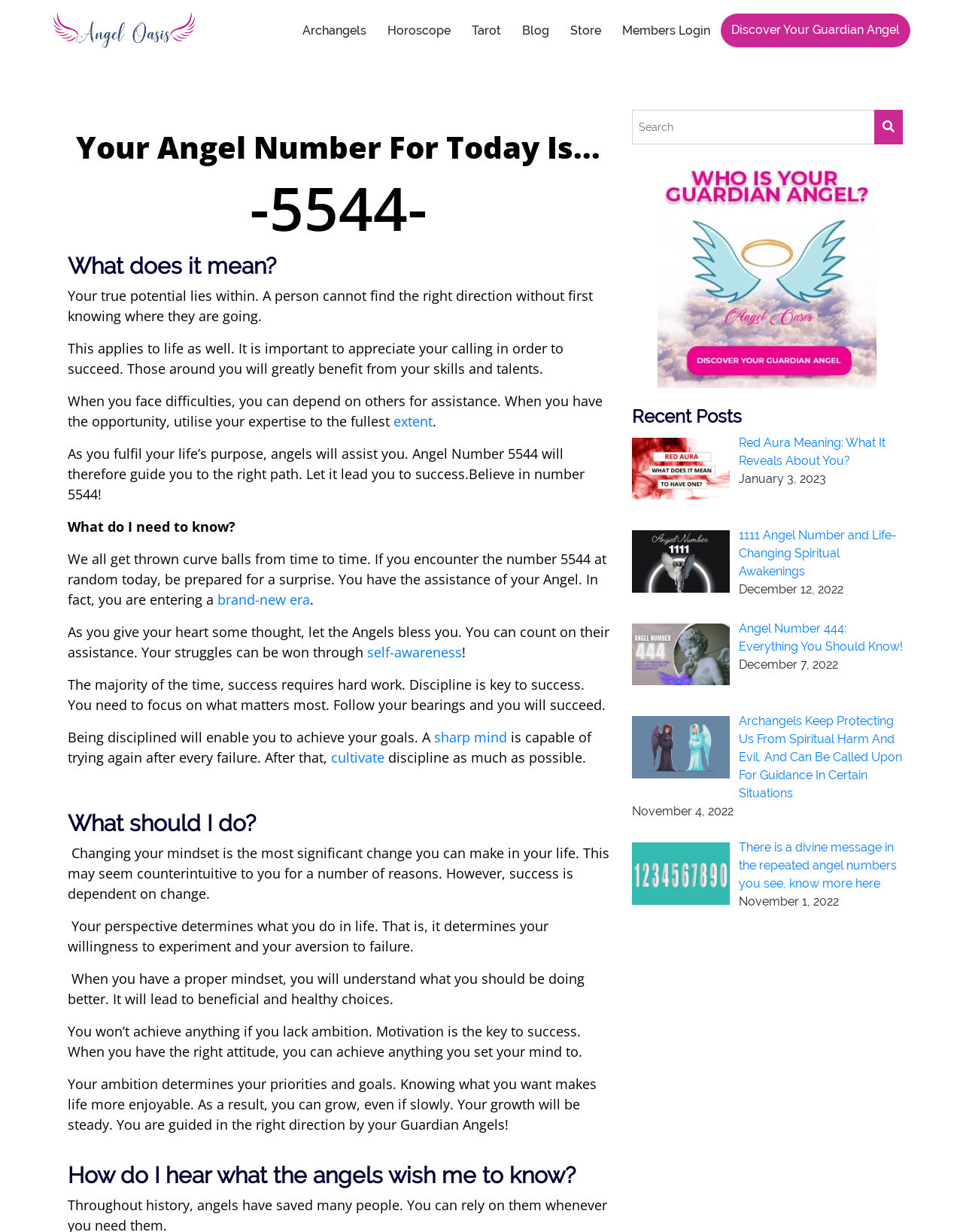Can you find the bounding box coordinates of the area I should click to execute the following instruction: "Click the 'who is your guardian angel' link"?

[0.656, 0.132, 0.937, 0.315]